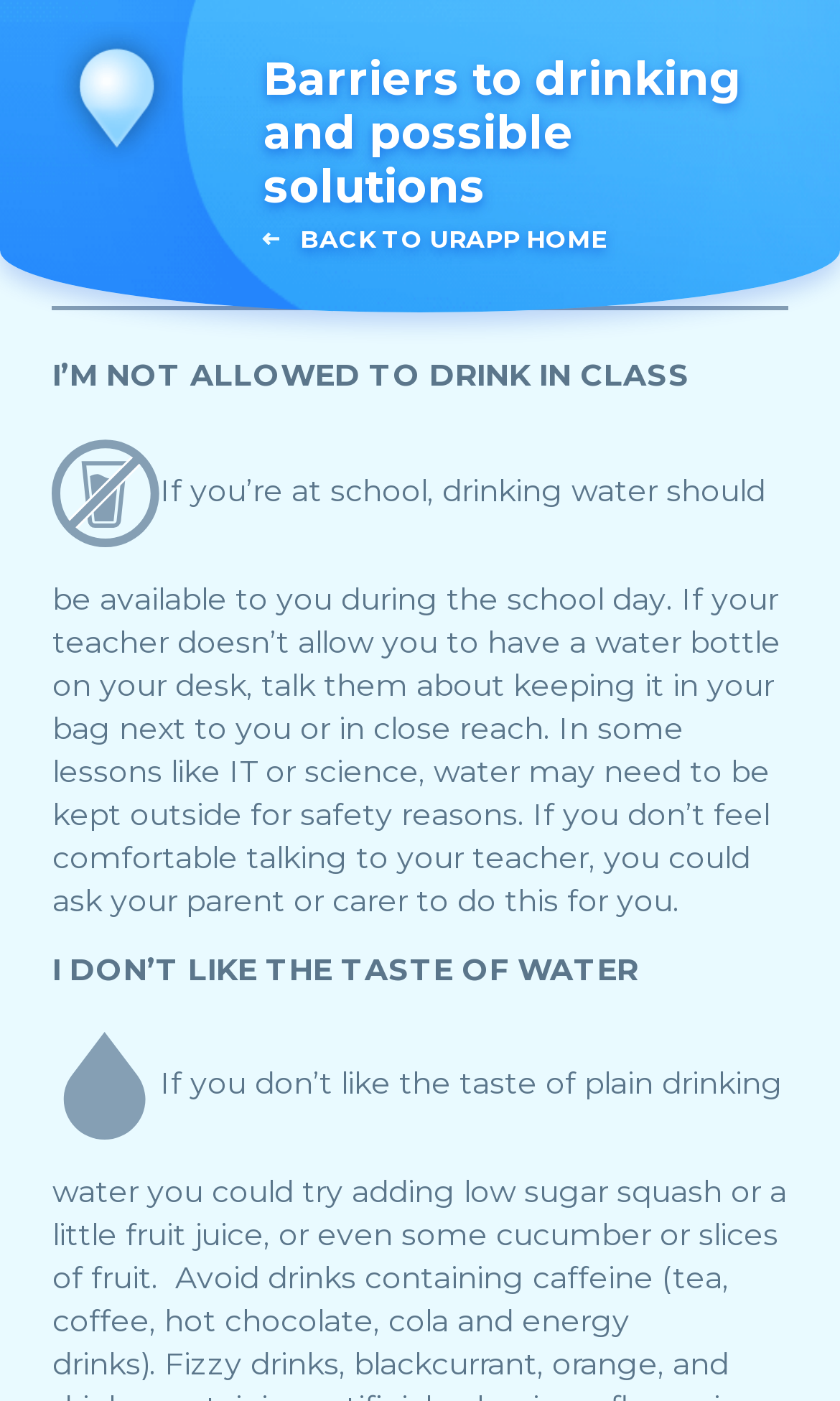What is the purpose of the URApp?
Based on the image, please offer an in-depth response to the question.

I inferred the purpose of the URApp by understanding the context of the webpage, which provides solutions to problems related to drinking water, and combining it with the meta description 'URApp for urinary incontinence', suggesting that the URApp is designed to help with urinary incontinence.